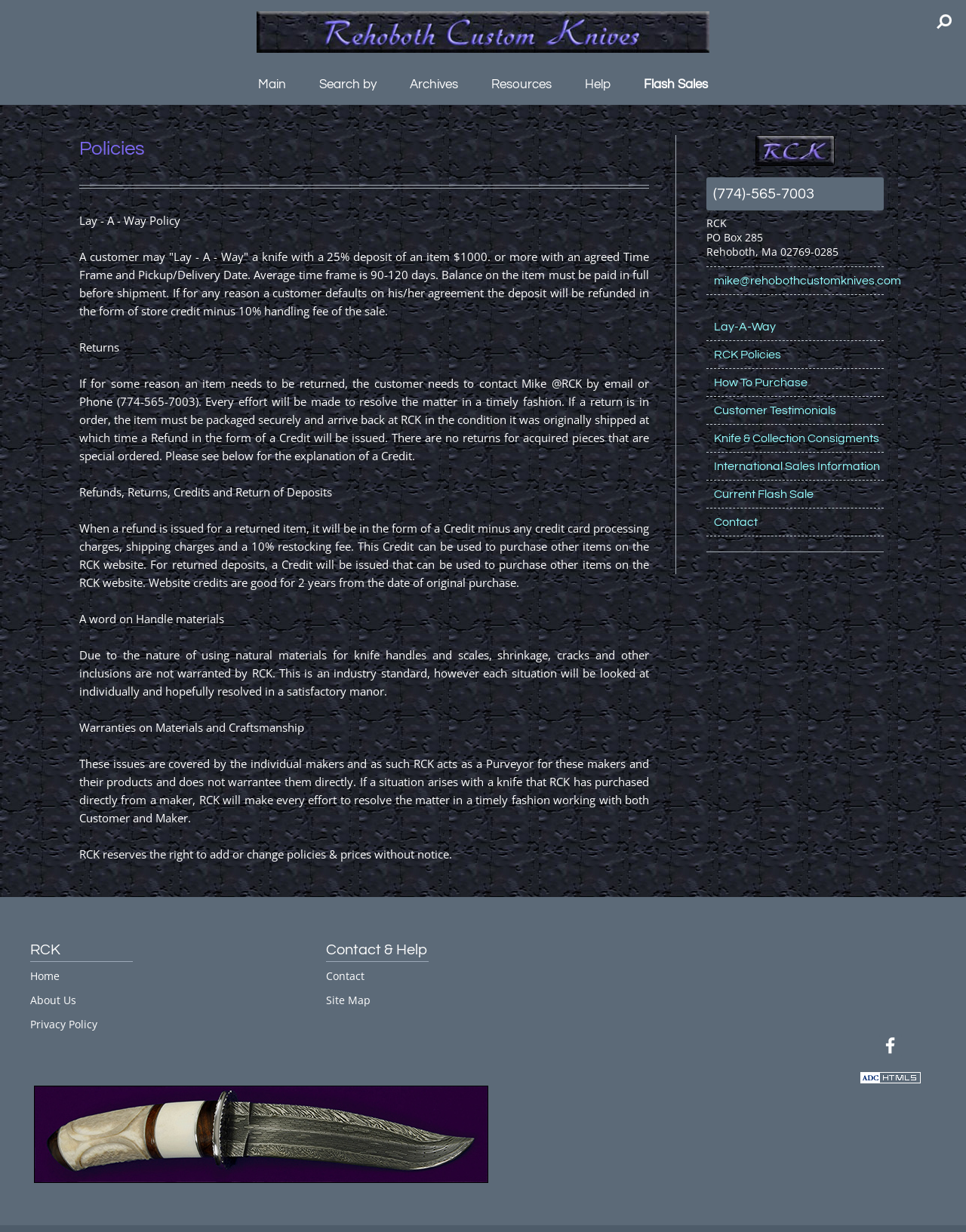How can a customer contact Mike at RCK?
Carefully analyze the image and provide a detailed answer to the question.

The webpage provides contact information for Mike at RCK, including an email address and a phone number. This suggests that customers can contact Mike through either of these methods.